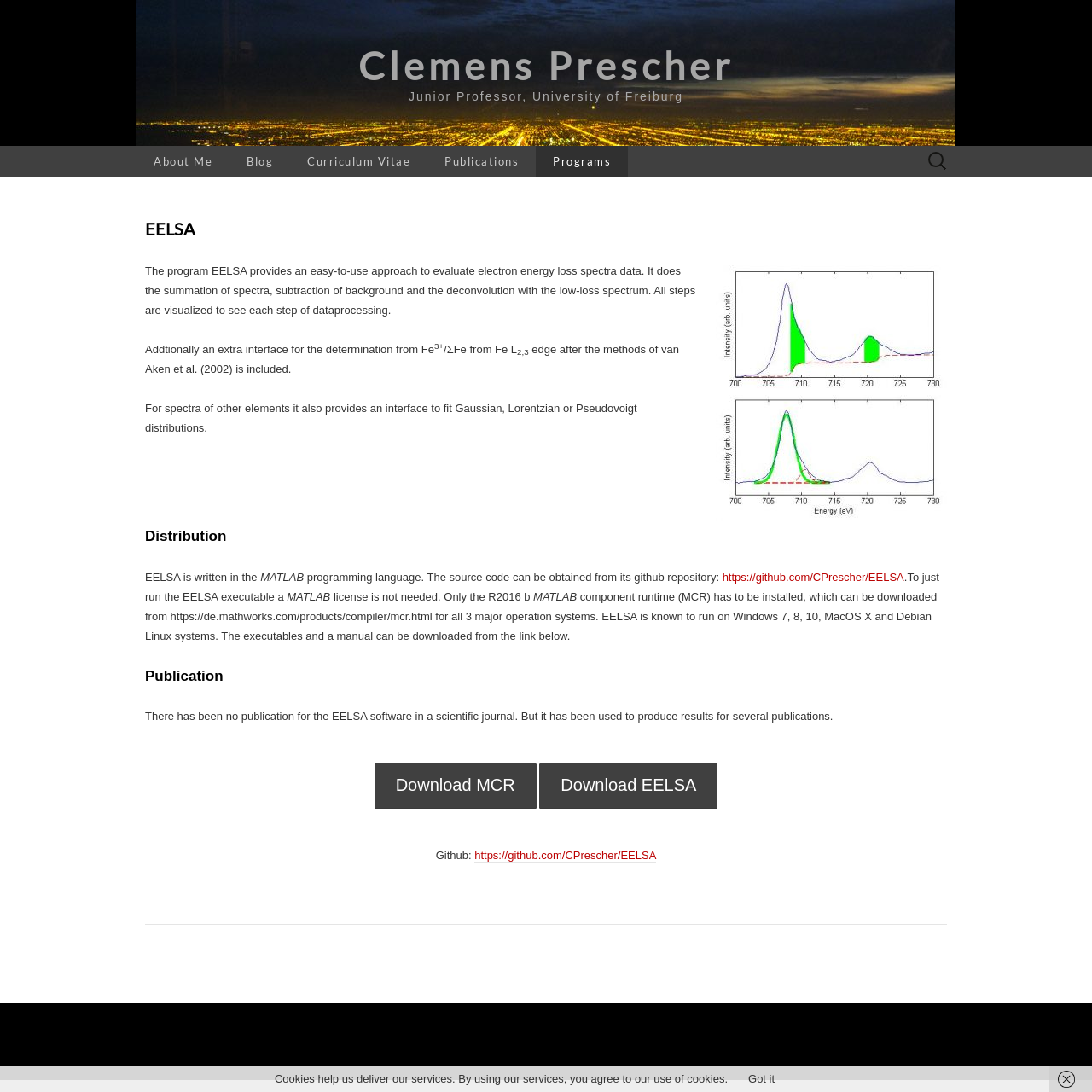Based on the element description Curriculum Vitae, identify the bounding box coordinates for the UI element. The coordinates should be in the format (top-left x, top-left y, bottom-right x, bottom-right y) and within the 0 to 1 range.

[0.266, 0.134, 0.391, 0.162]